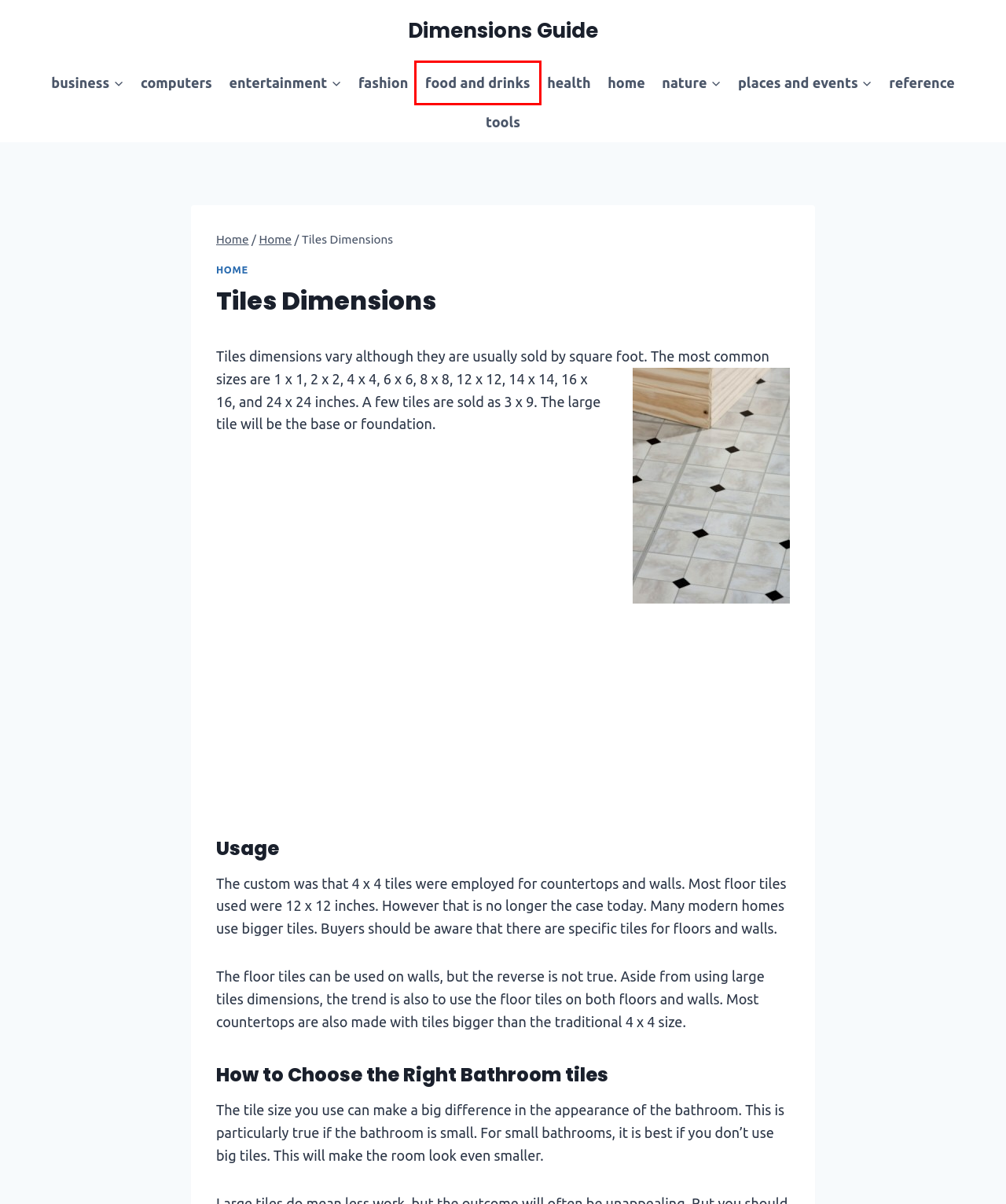Examine the screenshot of a webpage with a red rectangle bounding box. Select the most accurate webpage description that matches the new webpage after clicking the element within the bounding box. Here are the candidates:
A. Food and Drinks Archives - Dimensions Guide
B. Home Archives - Dimensions Guide
C. Computers Archives - Dimensions Guide
D. Places and Events Archives - Dimensions Guide
E. Reference Archives - Dimensions Guide
F. Dimensions Guide - Because Size Matters
G. Entertainment and Sport Archives - Dimensions Guide
H. Business Archives - Dimensions Guide

A